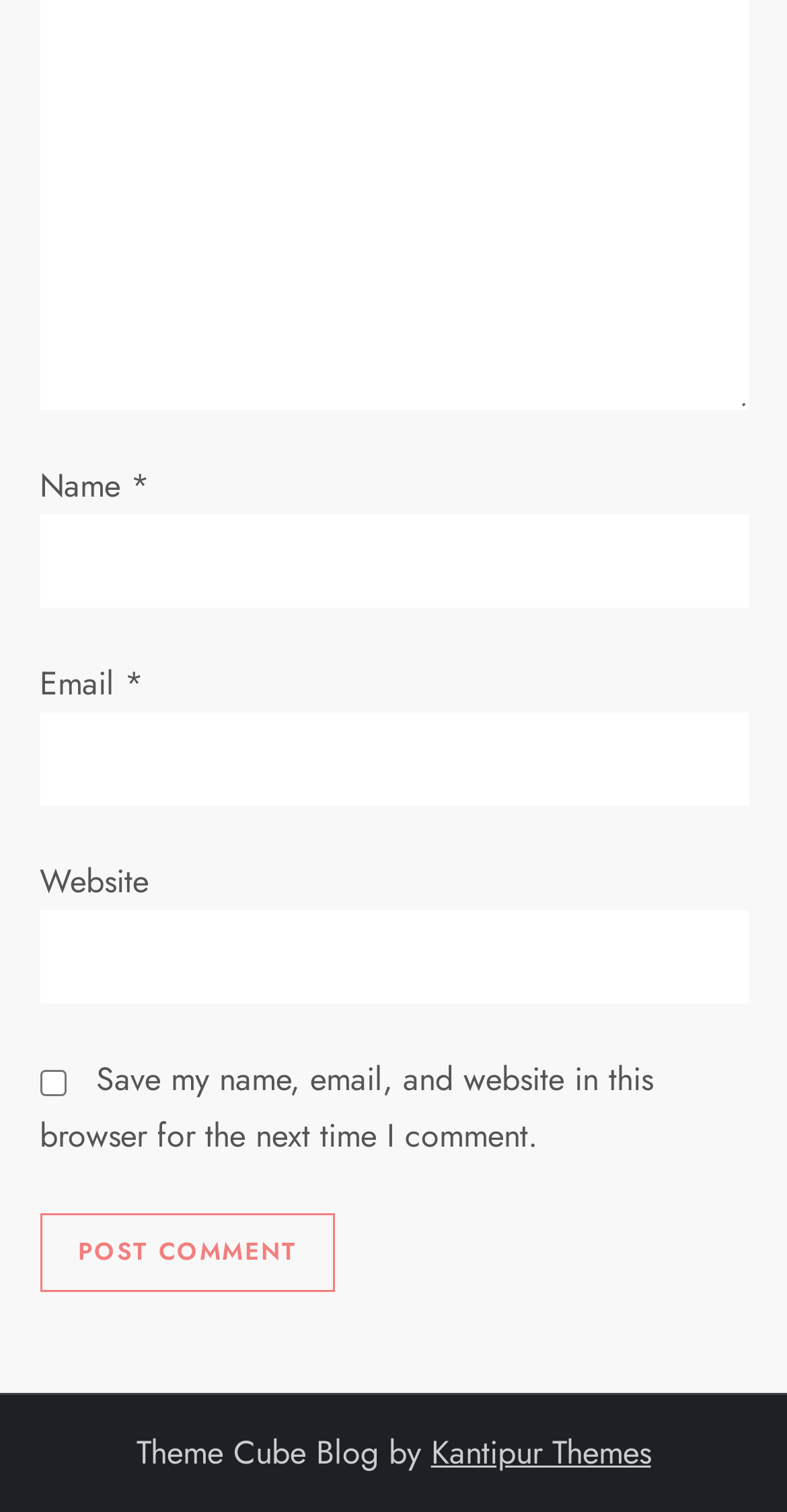Locate the bounding box coordinates of the UI element described by: "Kantipur Themes". Provide the coordinates as four float numbers between 0 and 1, formatted as [left, top, right, bottom].

[0.547, 0.946, 0.827, 0.976]